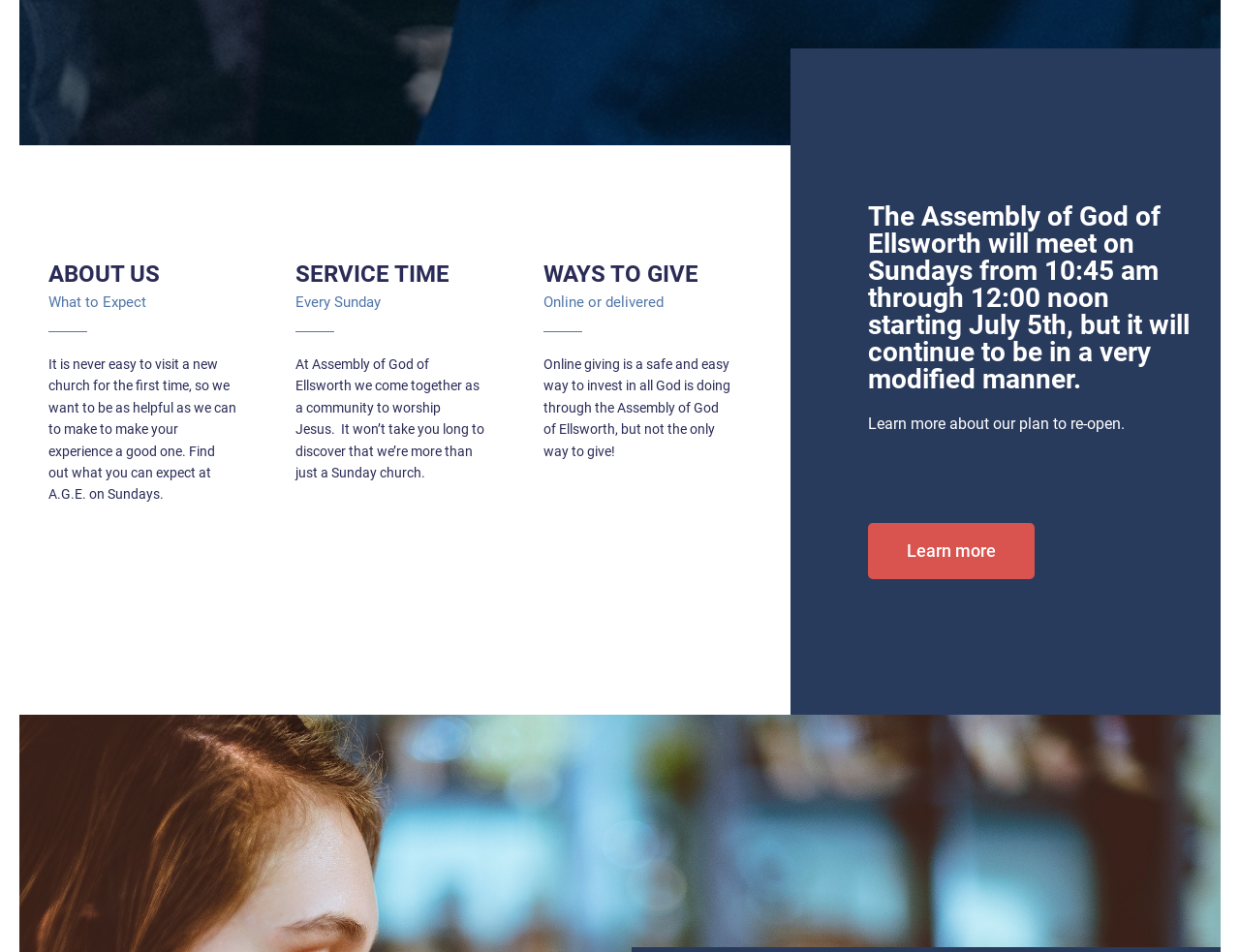Locate the bounding box of the user interface element based on this description: "WAYS TO GIVE".

[0.438, 0.274, 0.563, 0.302]